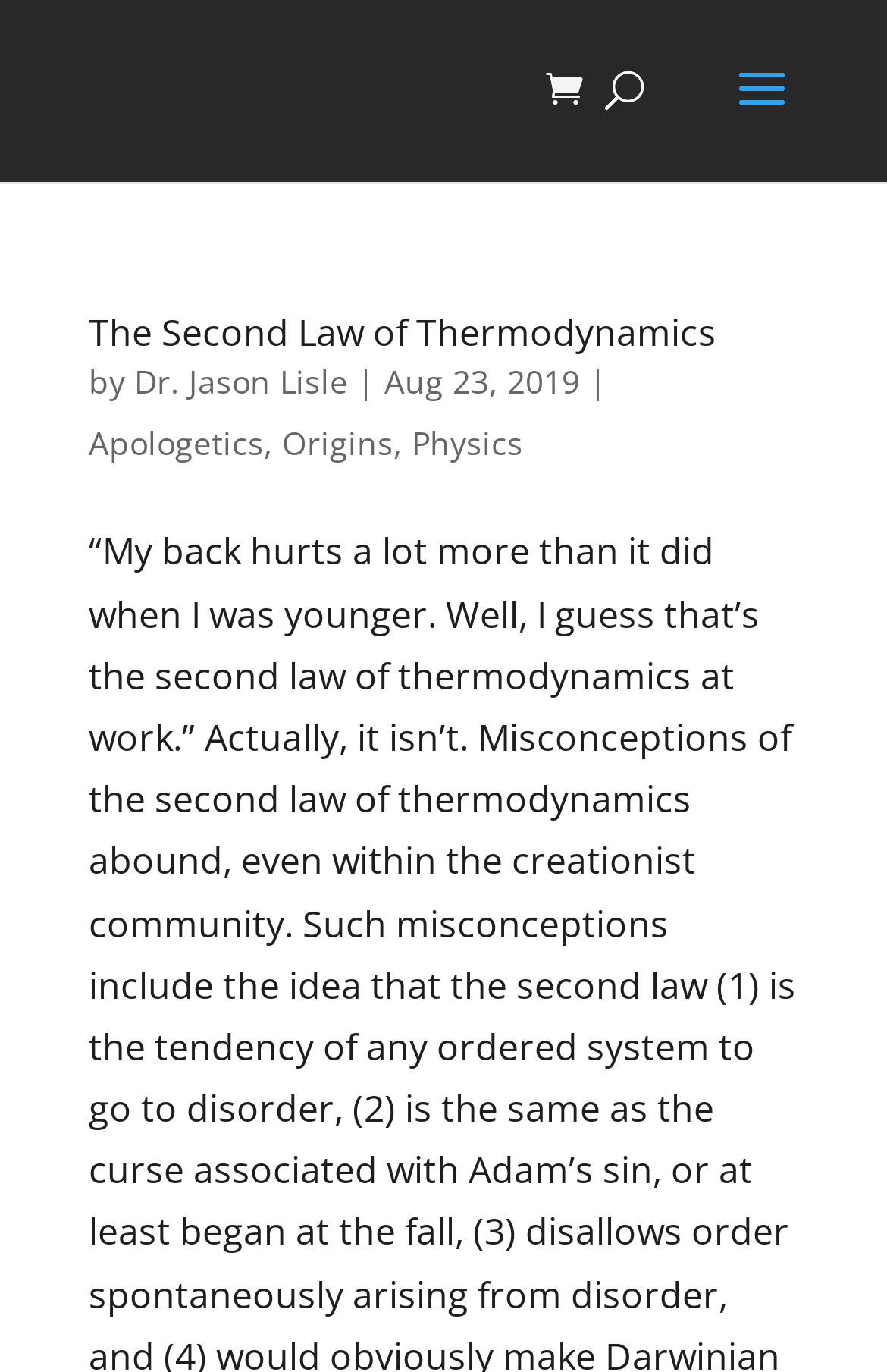What is the purpose of the search bar?
Please provide a single word or phrase based on the screenshot.

To search the archives